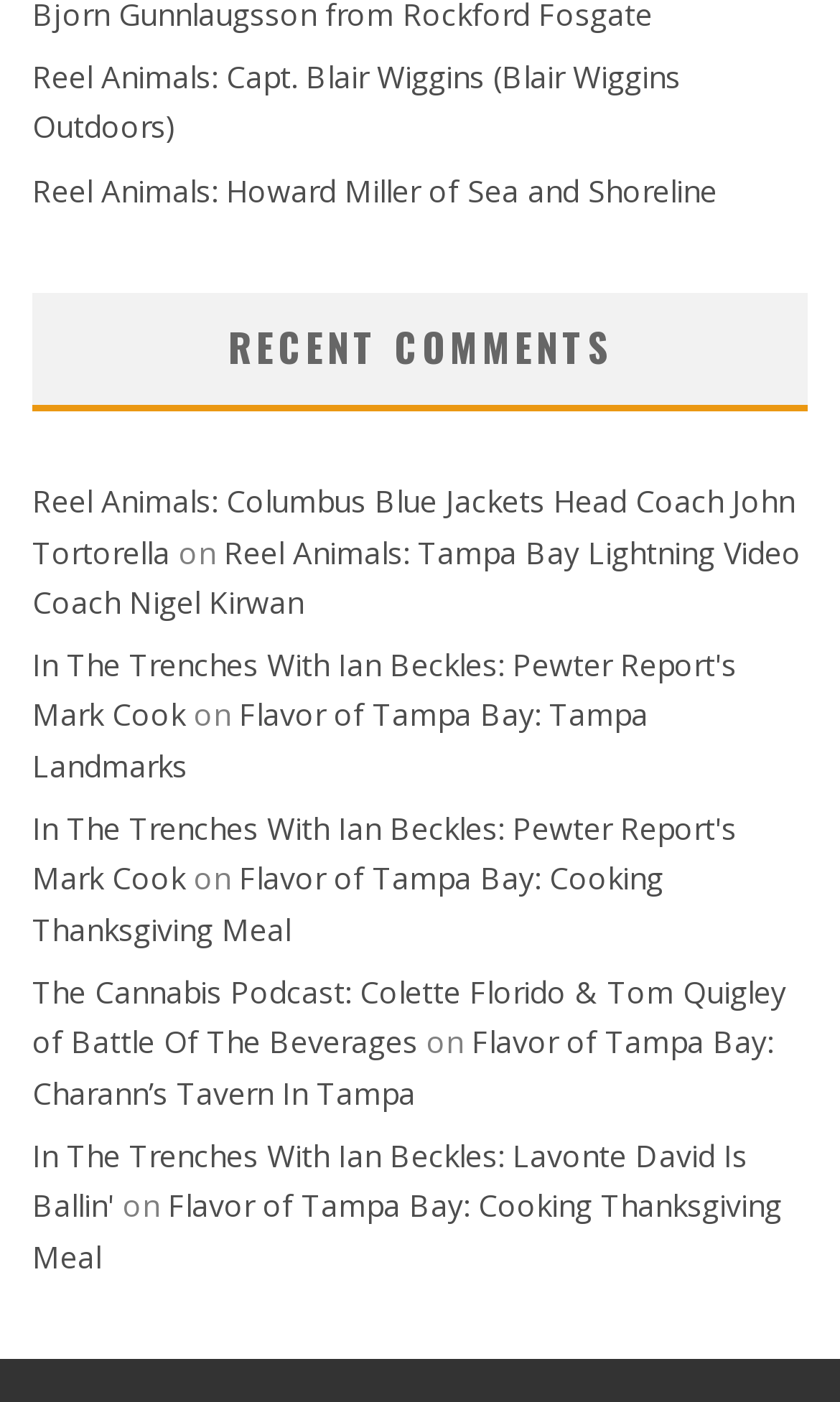Please identify the bounding box coordinates of the clickable element to fulfill the following instruction: "go to Reel Animals: Columbus Blue Jackets Head Coach John Tortorella". The coordinates should be four float numbers between 0 and 1, i.e., [left, top, right, bottom].

[0.038, 0.343, 0.946, 0.408]